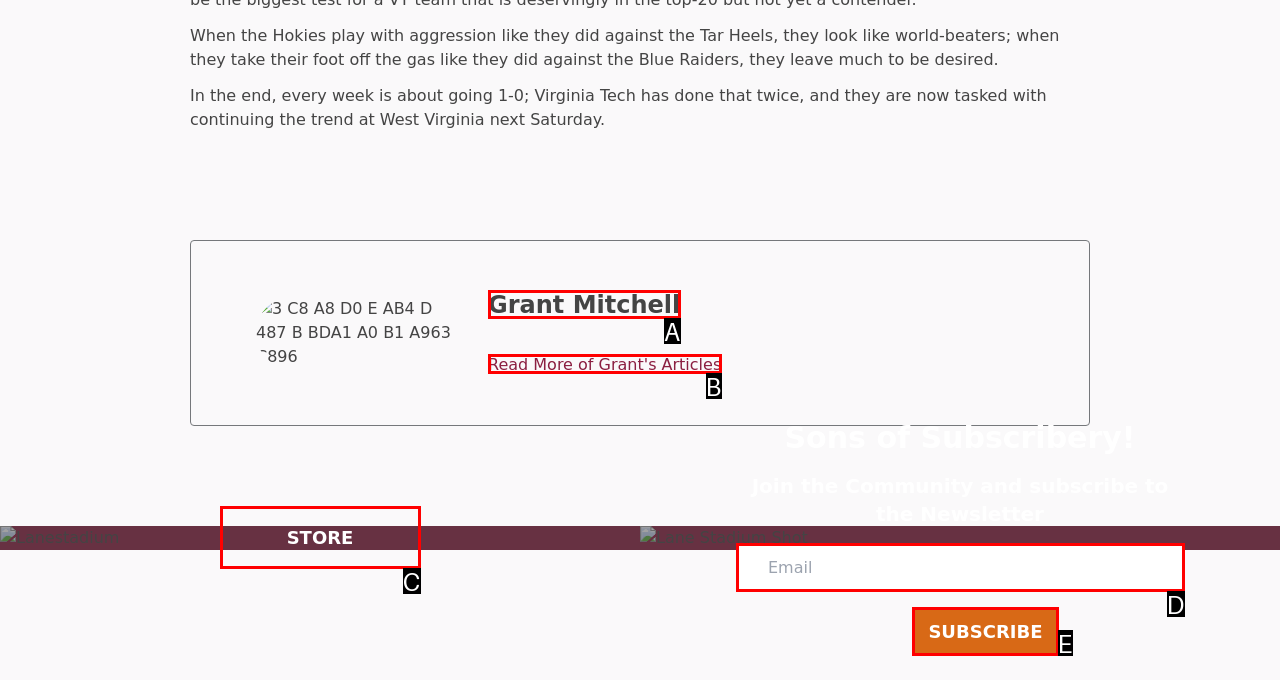Which UI element corresponds to this description: Grant Mitchell
Reply with the letter of the correct option.

A